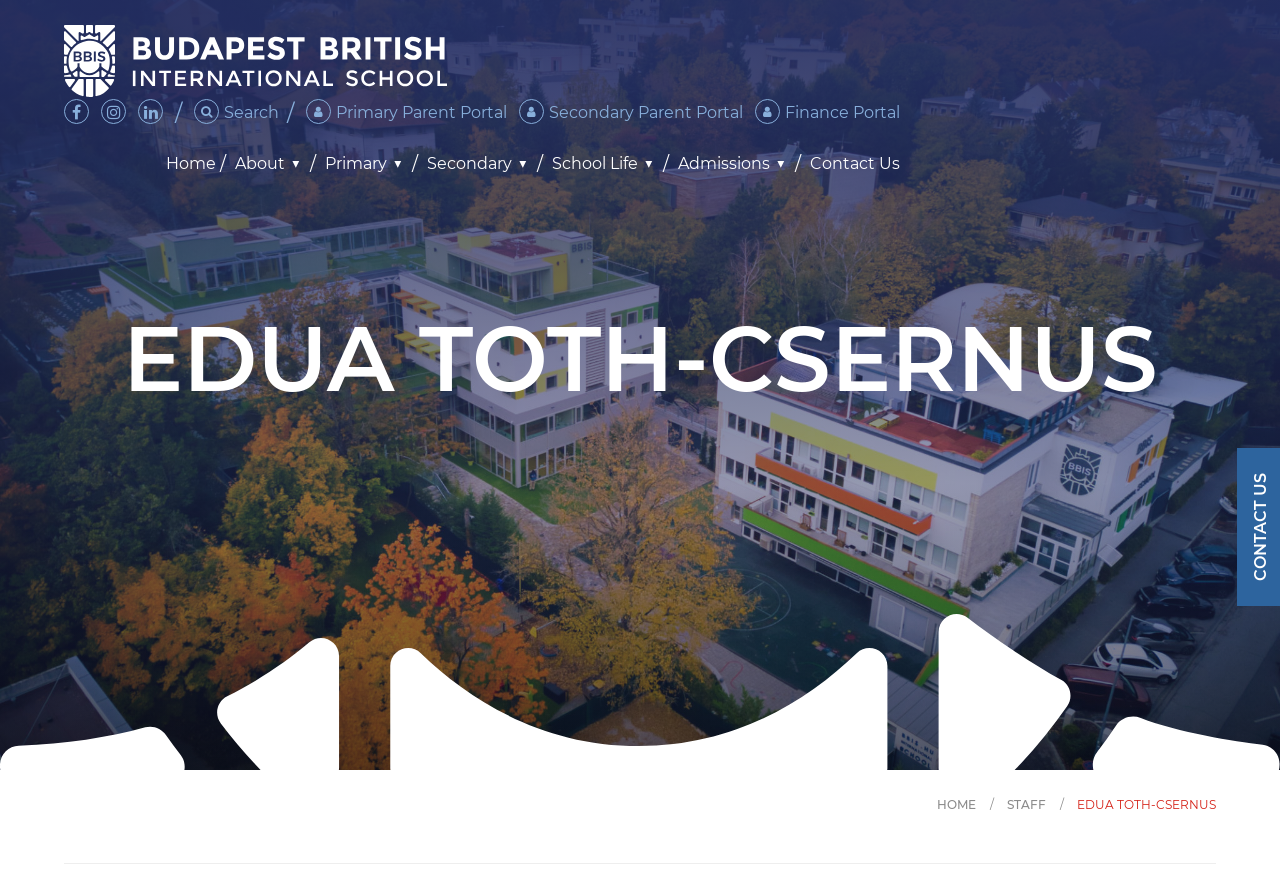Please find the bounding box coordinates of the section that needs to be clicked to achieve this instruction: "Go to Primary Parent Portal".

[0.239, 0.112, 0.396, 0.14]